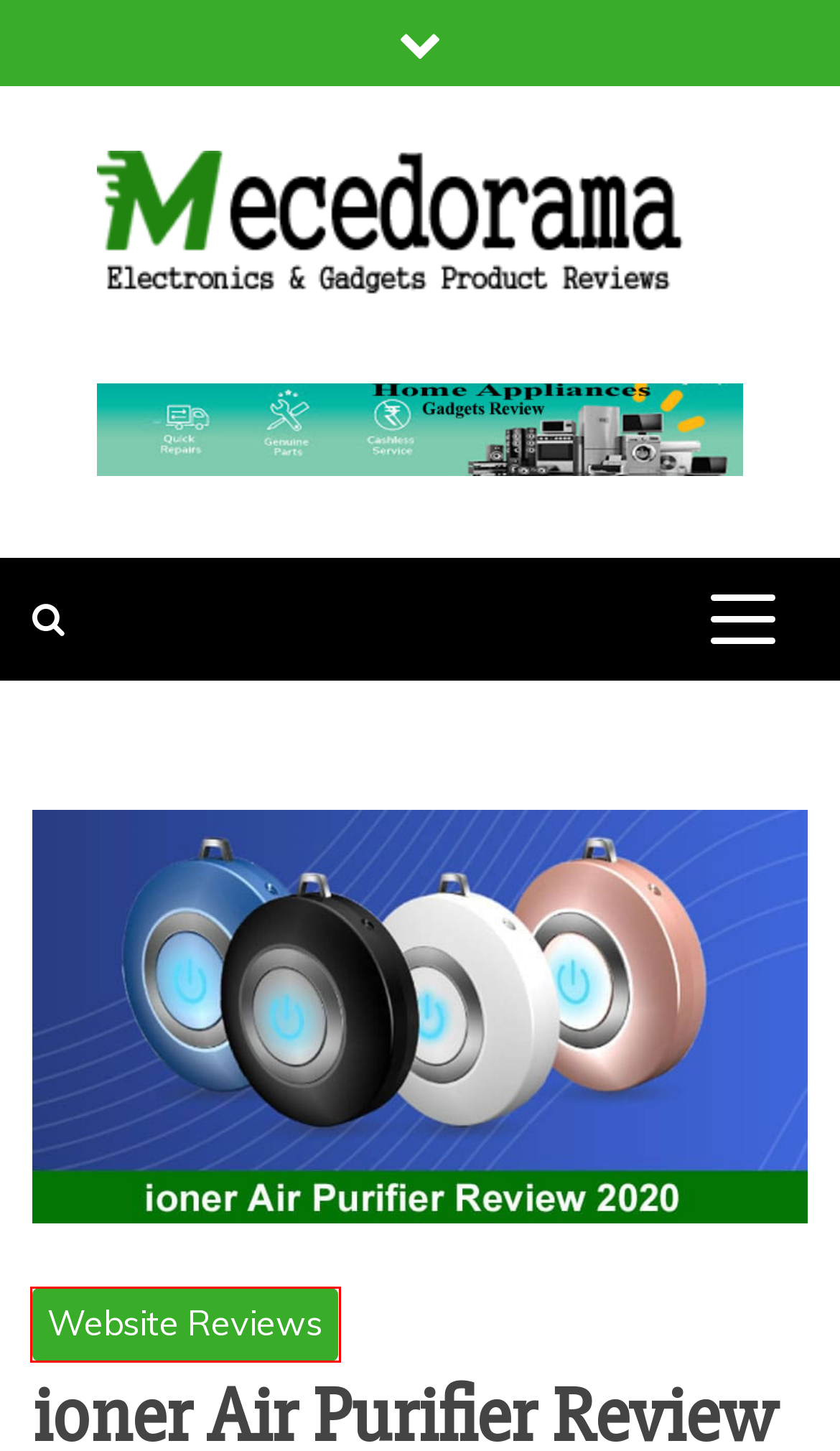Given a screenshot of a webpage with a red bounding box around a UI element, please identify the most appropriate webpage description that matches the new webpage after you click on the element. Here are the candidates:
A. Home Transforming with Radiant Designer Radiators
B. Website Reviews | Mecedorama - Latest News & Online Unbiased Reviews
C. Real-Time Payment Systems: Transforming Banking
D. Website Review Blog | Write for Us | Submit Guest Post
E. Mecedorama- Trendy News Portal And Online Website Reviews
F. Smartwave Antenna Review 2020 【Read This Before Buying】
G. Contact Us
H. MeceDorama Team | Mecedorama - Latest News & Online Unbiased Reviews

B